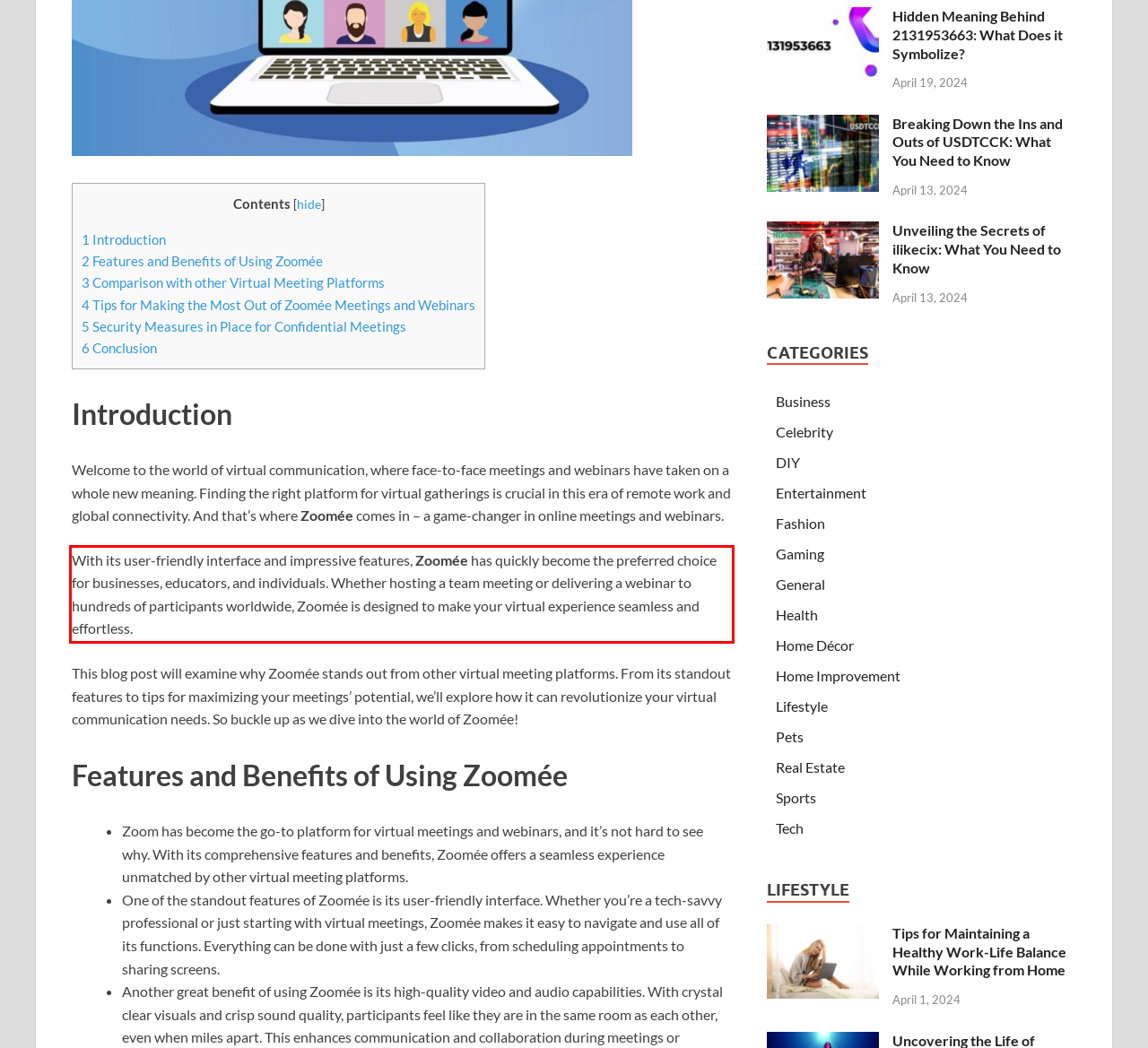Analyze the screenshot of the webpage and extract the text from the UI element that is inside the red bounding box.

With its user-friendly interface and impressive features, Zoomée has quickly become the preferred choice for businesses, educators, and individuals. Whether hosting a team meeting or delivering a webinar to hundreds of participants worldwide, Zoomée is designed to make your virtual experience seamless and effortless.